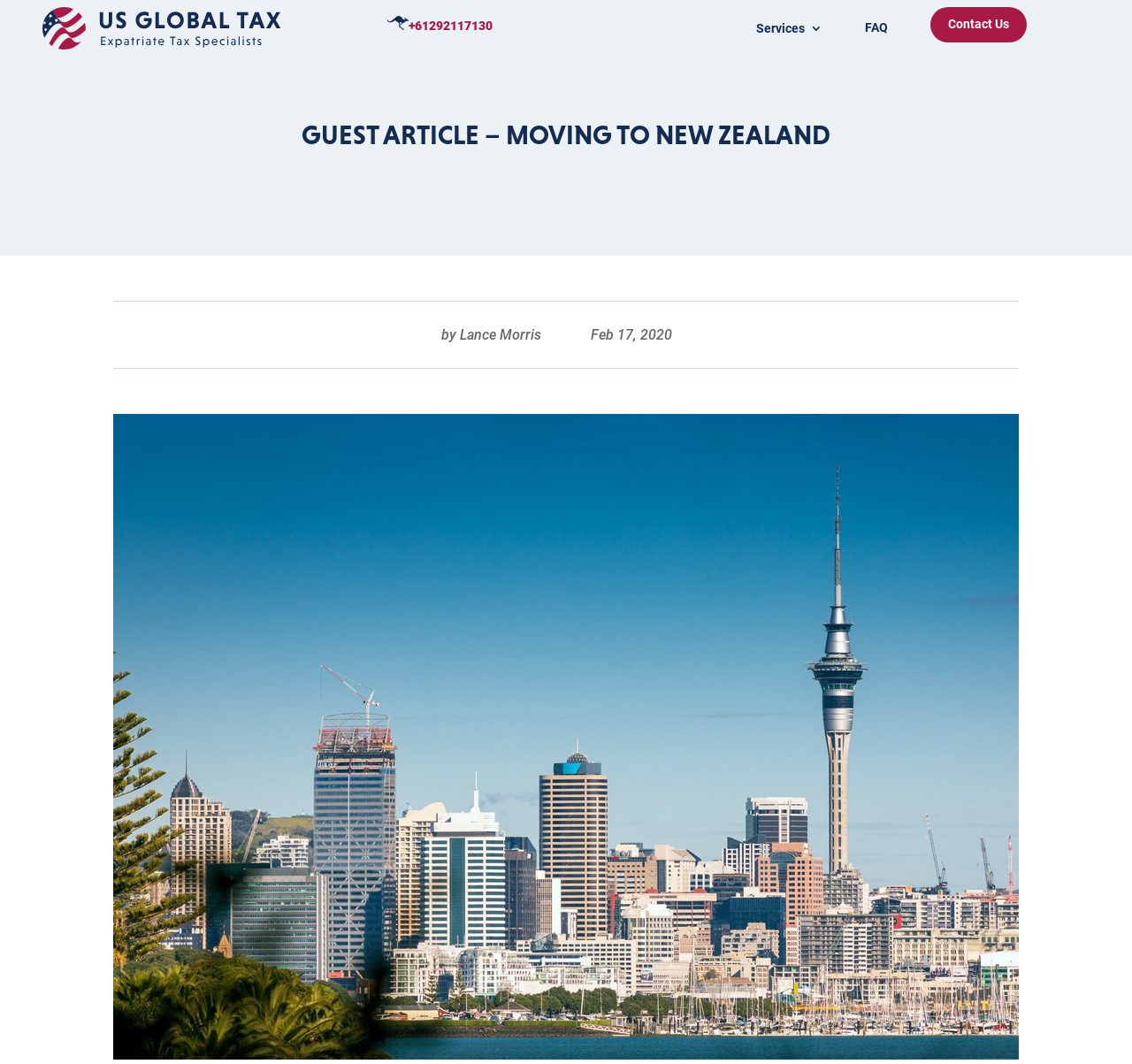Please use the details from the image to answer the following question comprehensively:
What is the topic of the guest article?

I found the topic of the guest article by reading the heading 'GUEST ARTICLE – MOVING TO NEW ZEALAND' on the webpage. This heading suggests that the article is about moving to New Zealand.